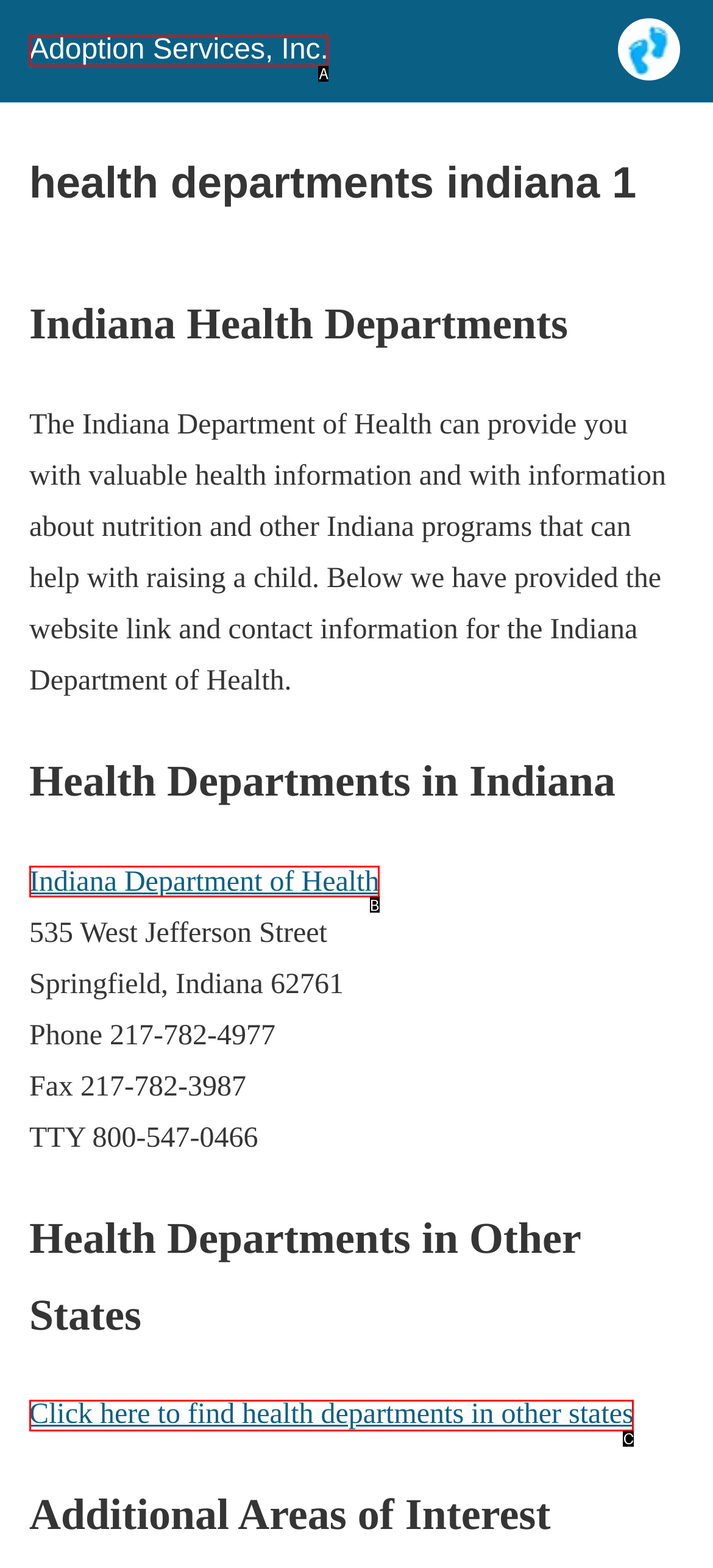Based on the description: Adoption Services, Inc., identify the matching lettered UI element.
Answer by indicating the letter from the choices.

A